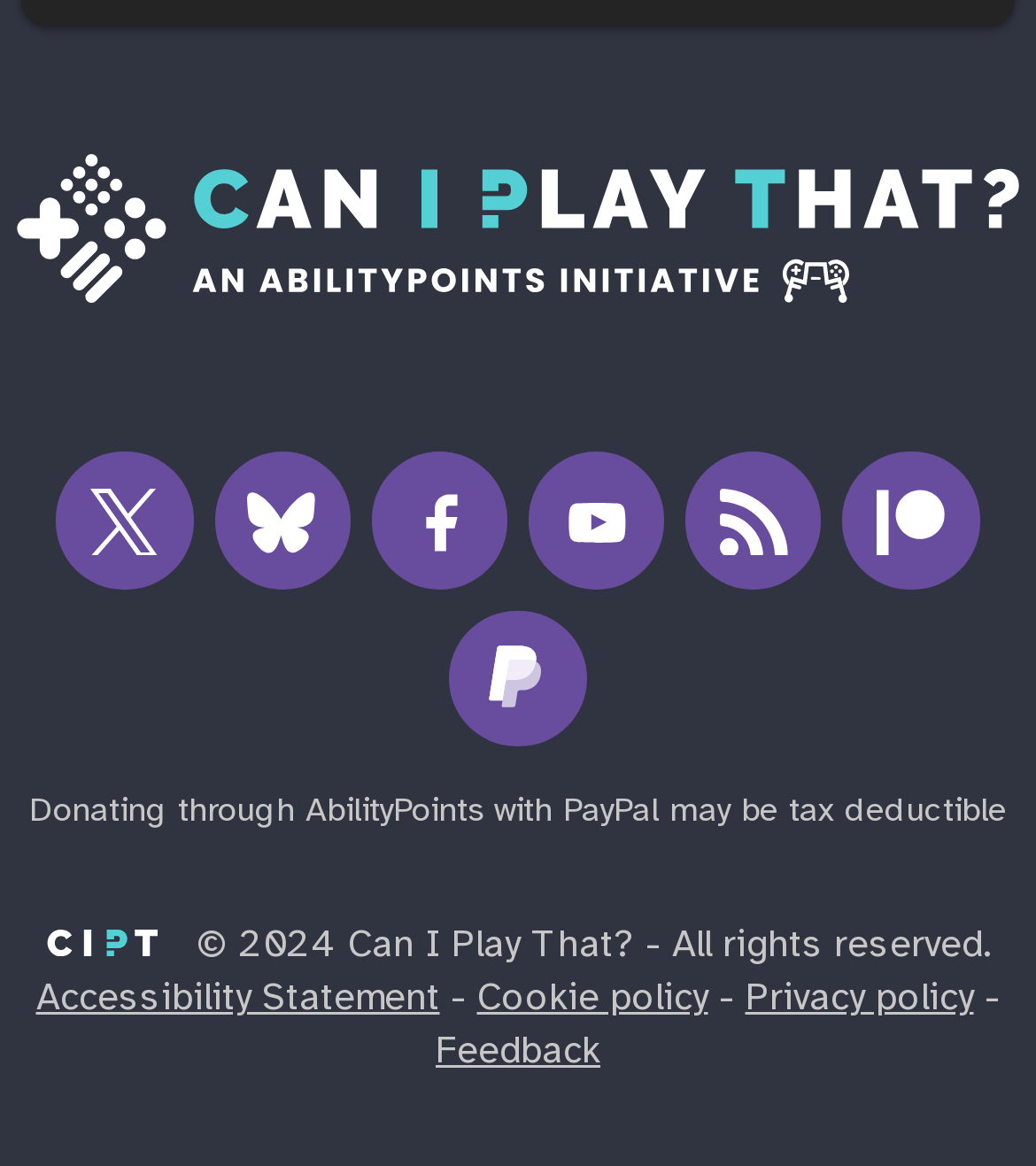What are the policies listed at the bottom of the webpage?
Answer the question with just one word or phrase using the image.

Accessibility, Cookie, Privacy